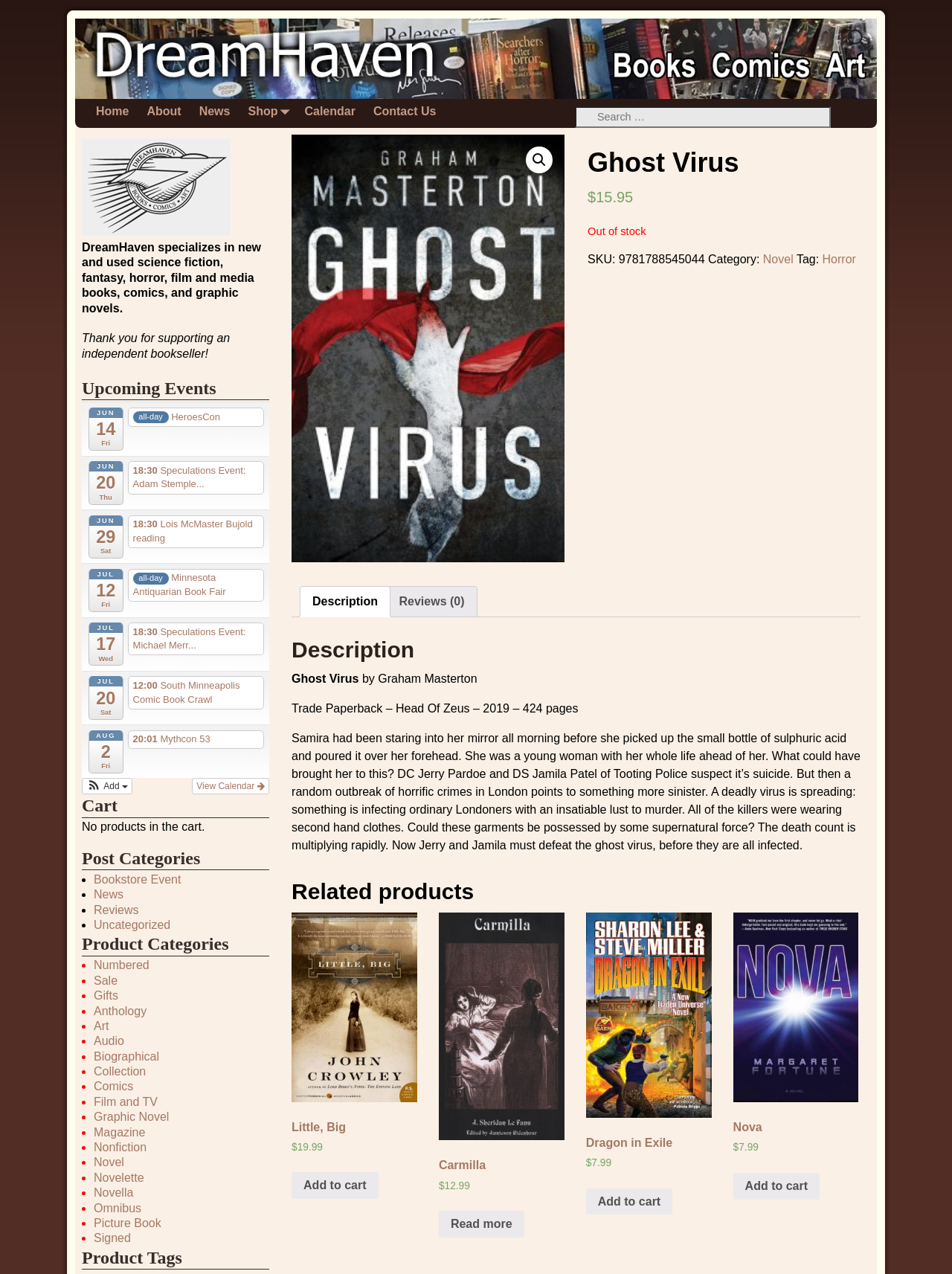Determine the bounding box coordinates of the clickable element to complete this instruction: "Check the photo credit". Provide the coordinates in the format of four float numbers between 0 and 1, [left, top, right, bottom].

None